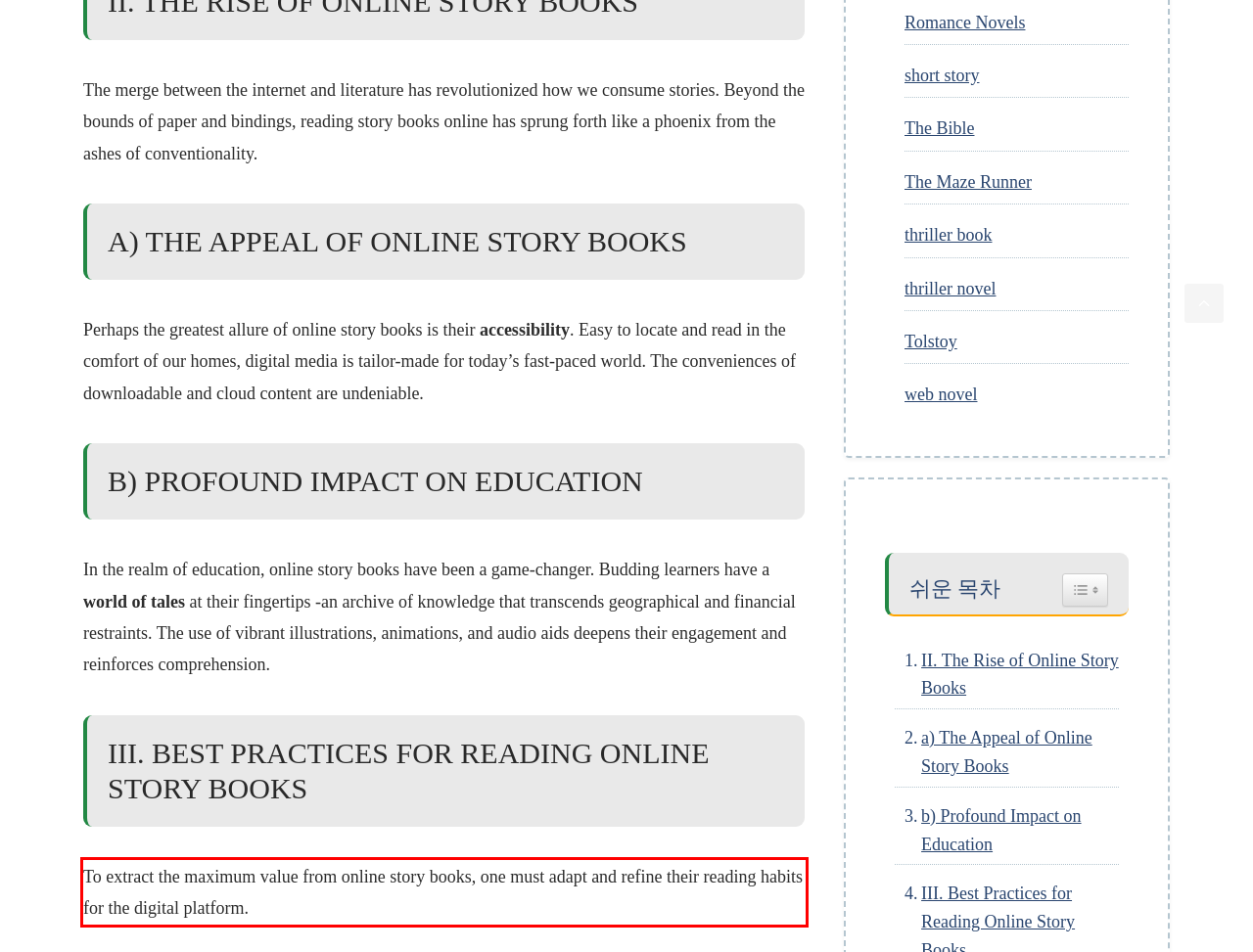Examine the webpage screenshot, find the red bounding box, and extract the text content within this marked area.

To extract the maximum value from online story books, one must adapt and refine their reading habits for the digital platform.